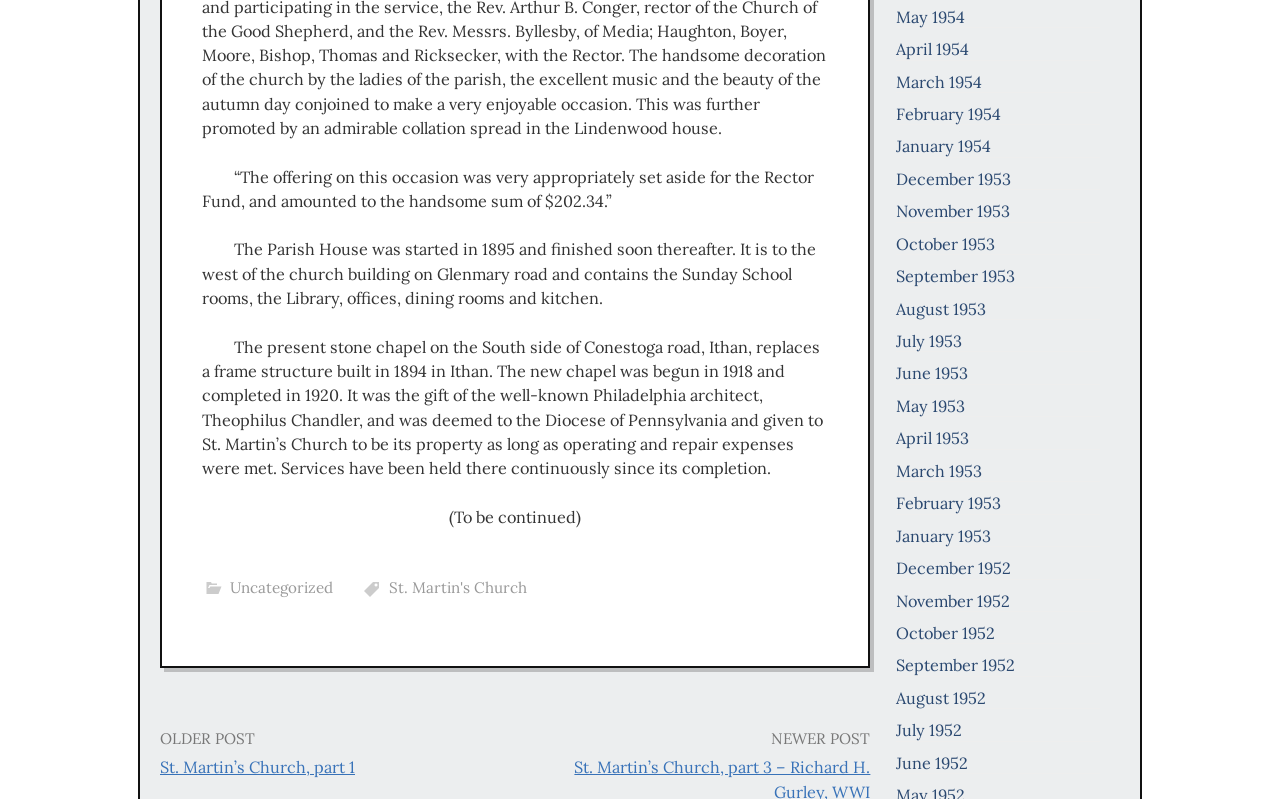Please answer the following question using a single word or phrase: 
What is the name of the architect who gifted the chapel?

Theophilus Chandler